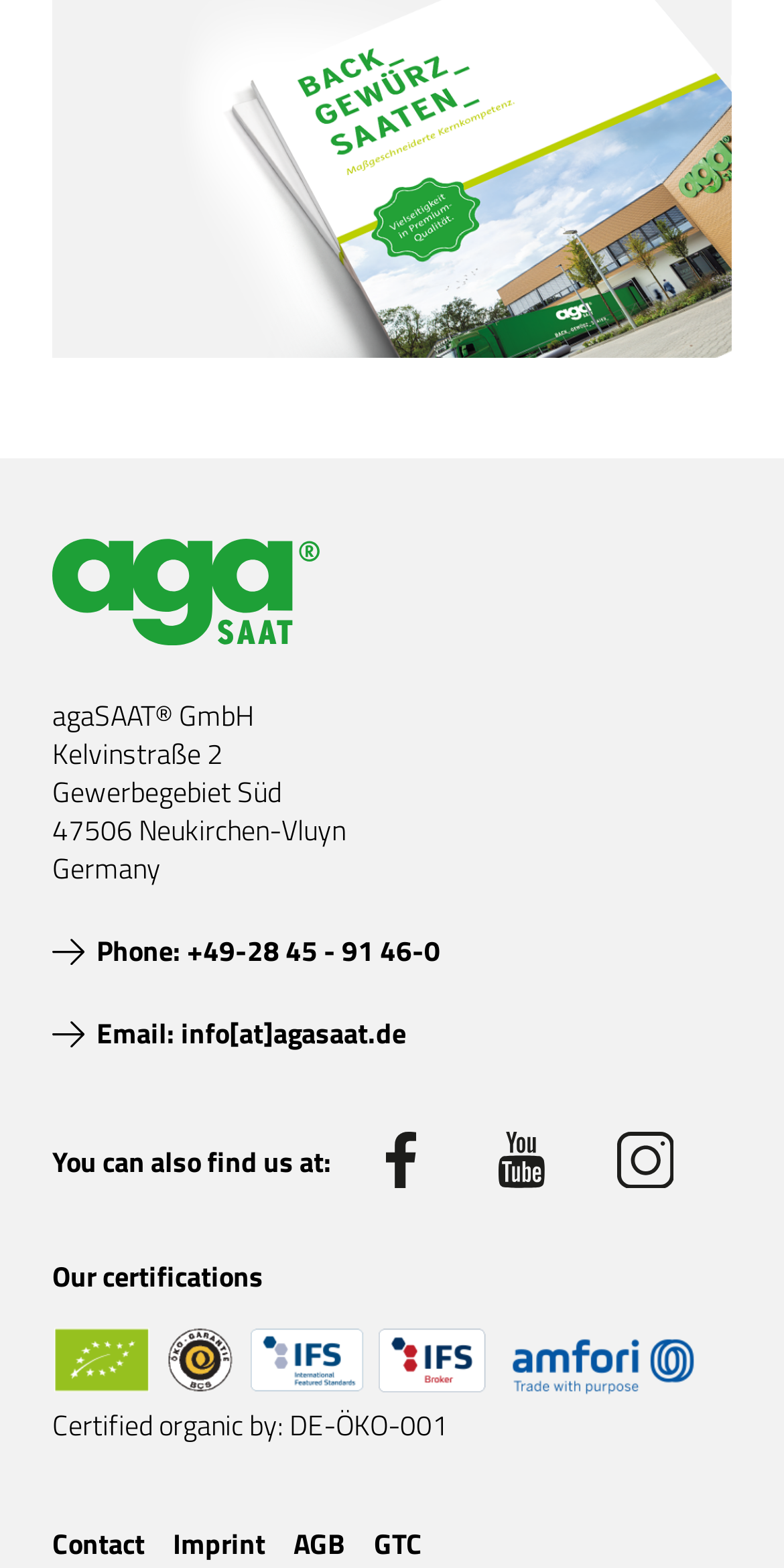Please provide the bounding box coordinates for the element that needs to be clicked to perform the instruction: "Go to Shop Classroom". The coordinates must consist of four float numbers between 0 and 1, formatted as [left, top, right, bottom].

None